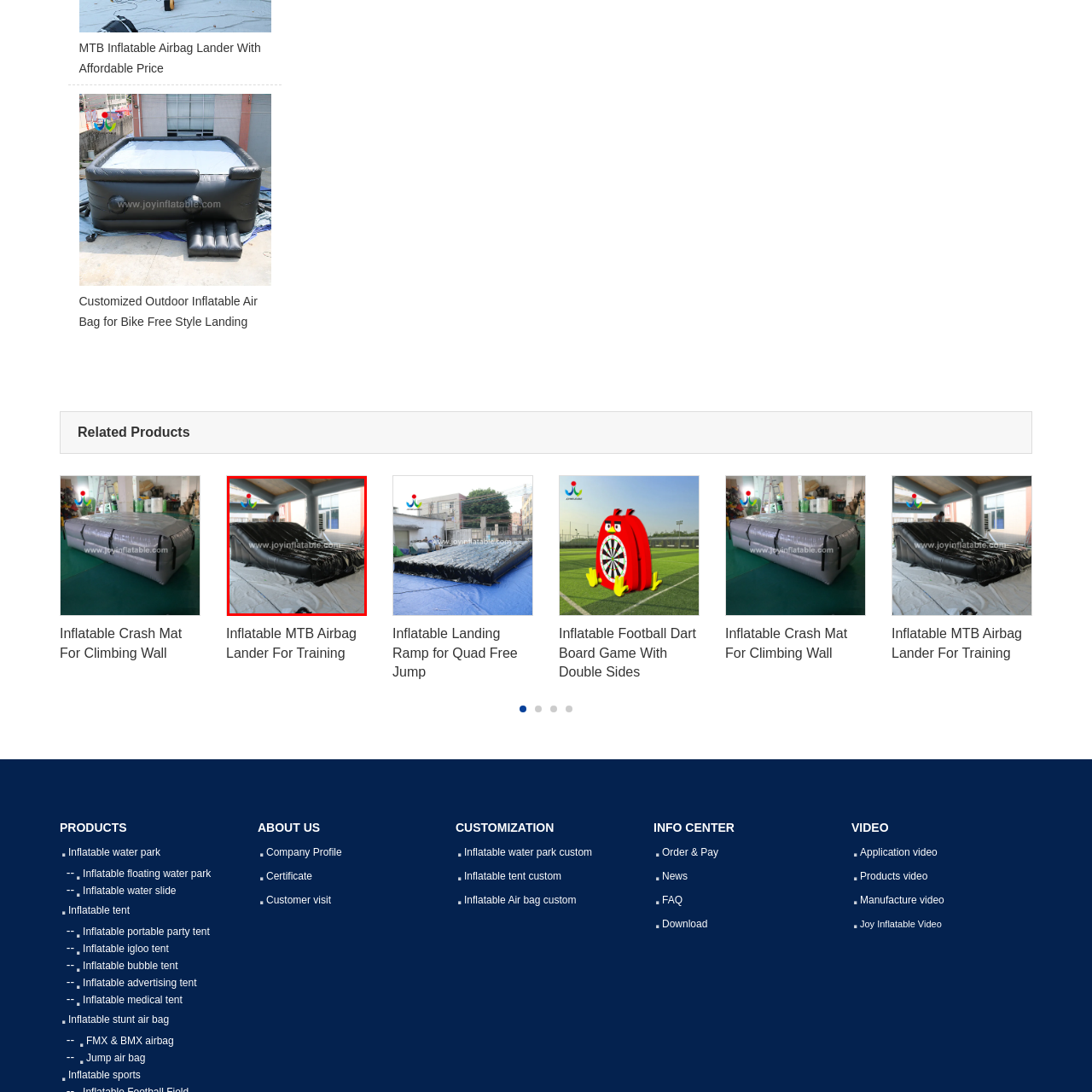Please look at the image within the red bounding box and provide a detailed answer to the following question based on the visual information: What type of sports is the inflatable landing ramp designed for?

The caption specifically states that the ramp is designed for extreme sports, particularly BMX or motocross, which are high-risk activities that require specialized equipment and safety measures.